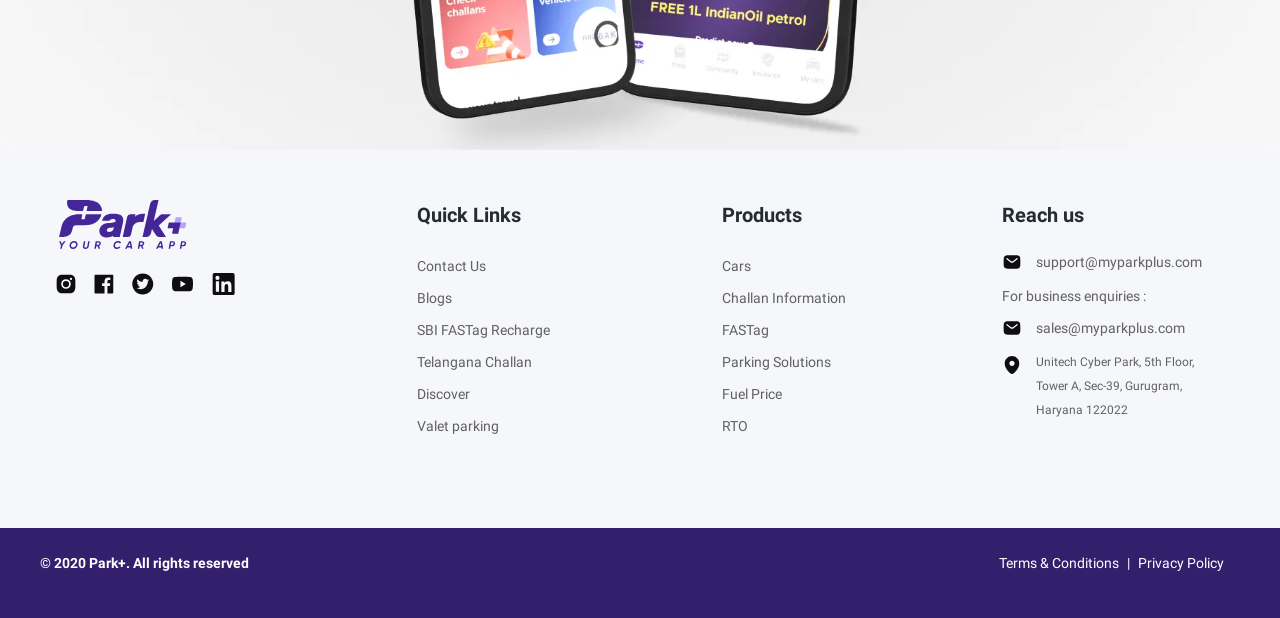Please determine the bounding box coordinates, formatted as (top-left x, top-left y, bottom-right x, bottom-right y), with all values as floating point numbers between 0 and 1. Identify the bounding box of the region described as: SBI FASTag Recharge

[0.326, 0.515, 0.43, 0.553]